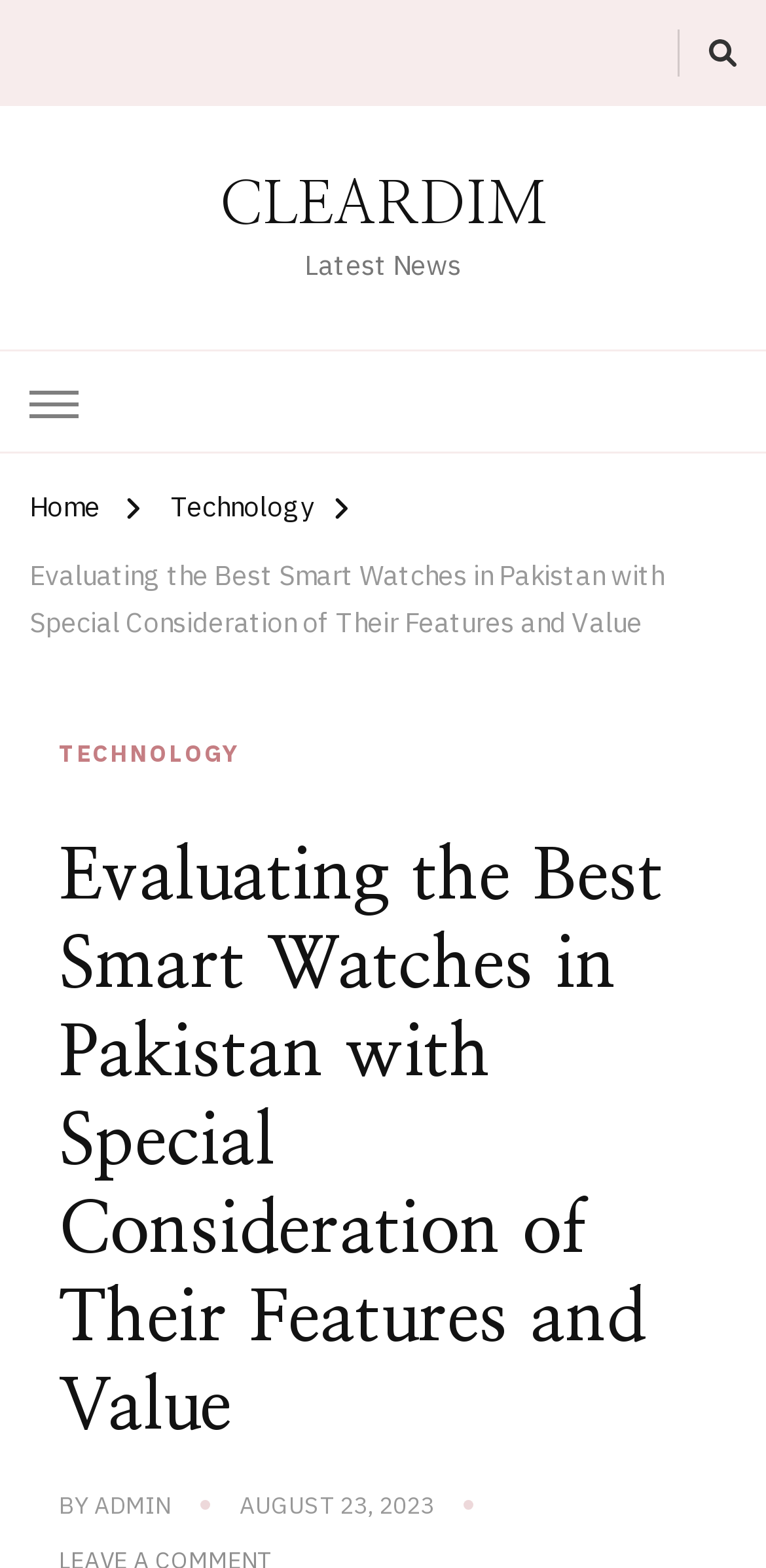Analyze the image and answer the question with as much detail as possible: 
Who is the author of the article?

I found a link with the text 'ADMIN' which is located near the publication date, suggesting that it is the author of the article.